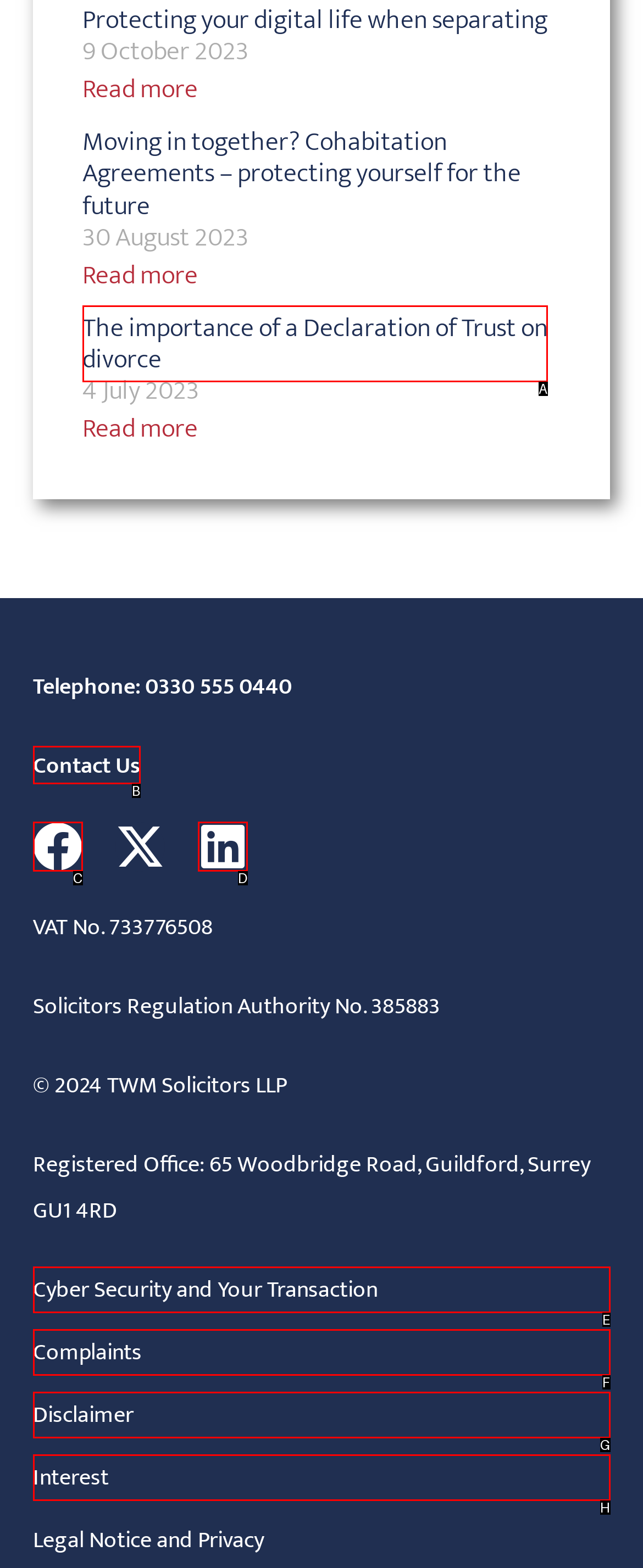From the options shown, which one fits the description: Cyber Security and Your Transaction? Respond with the appropriate letter.

E